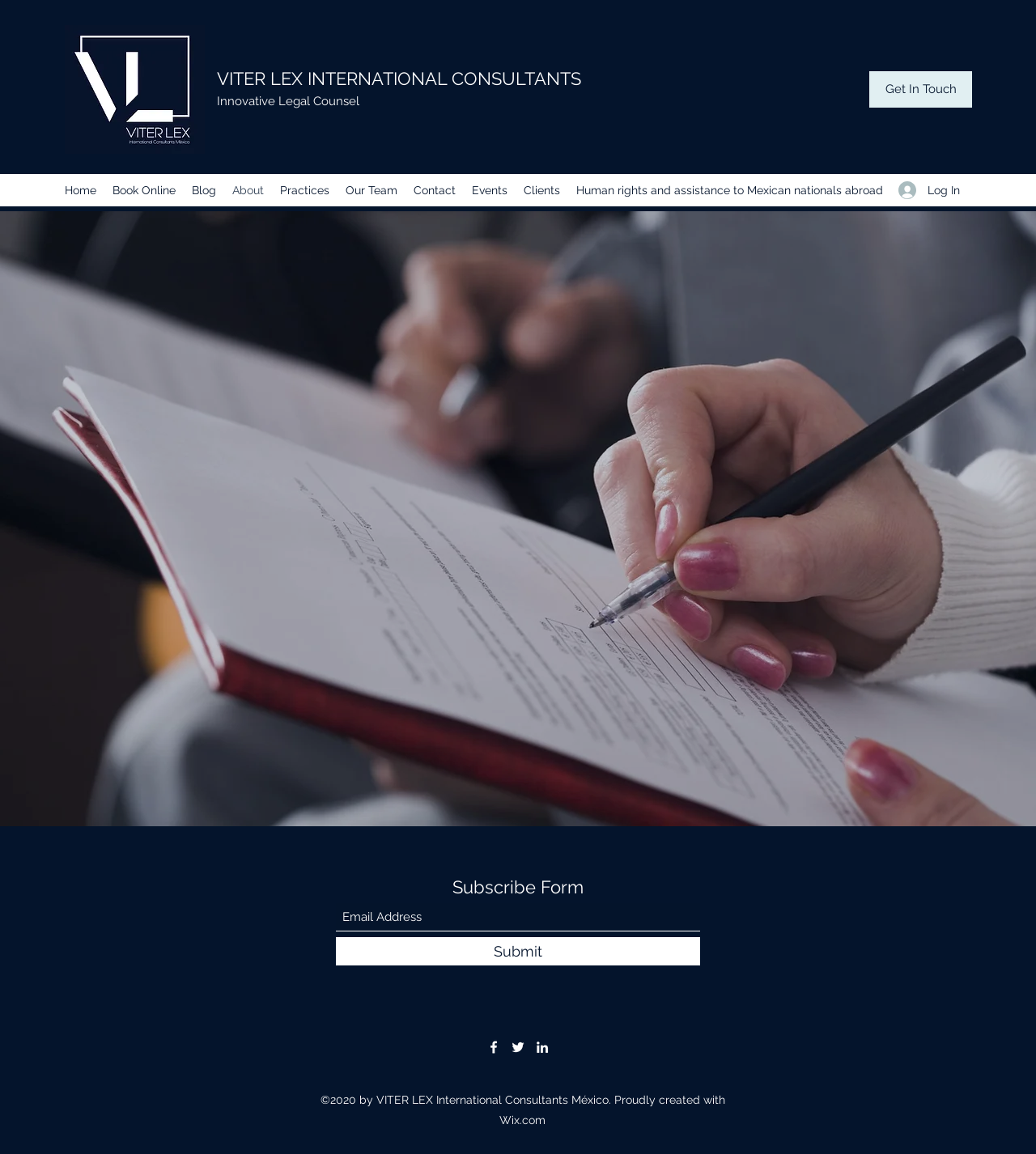What is the function of the 'Subscribe Form' section?
Answer the question in as much detail as possible.

The 'Subscribe Form' section appears to be a newsletter subscription form, as it contains a textbox labeled 'Email Address' and a 'Submit' button. This suggests that visitors can enter their email address to receive updates or newsletters from the law firm.